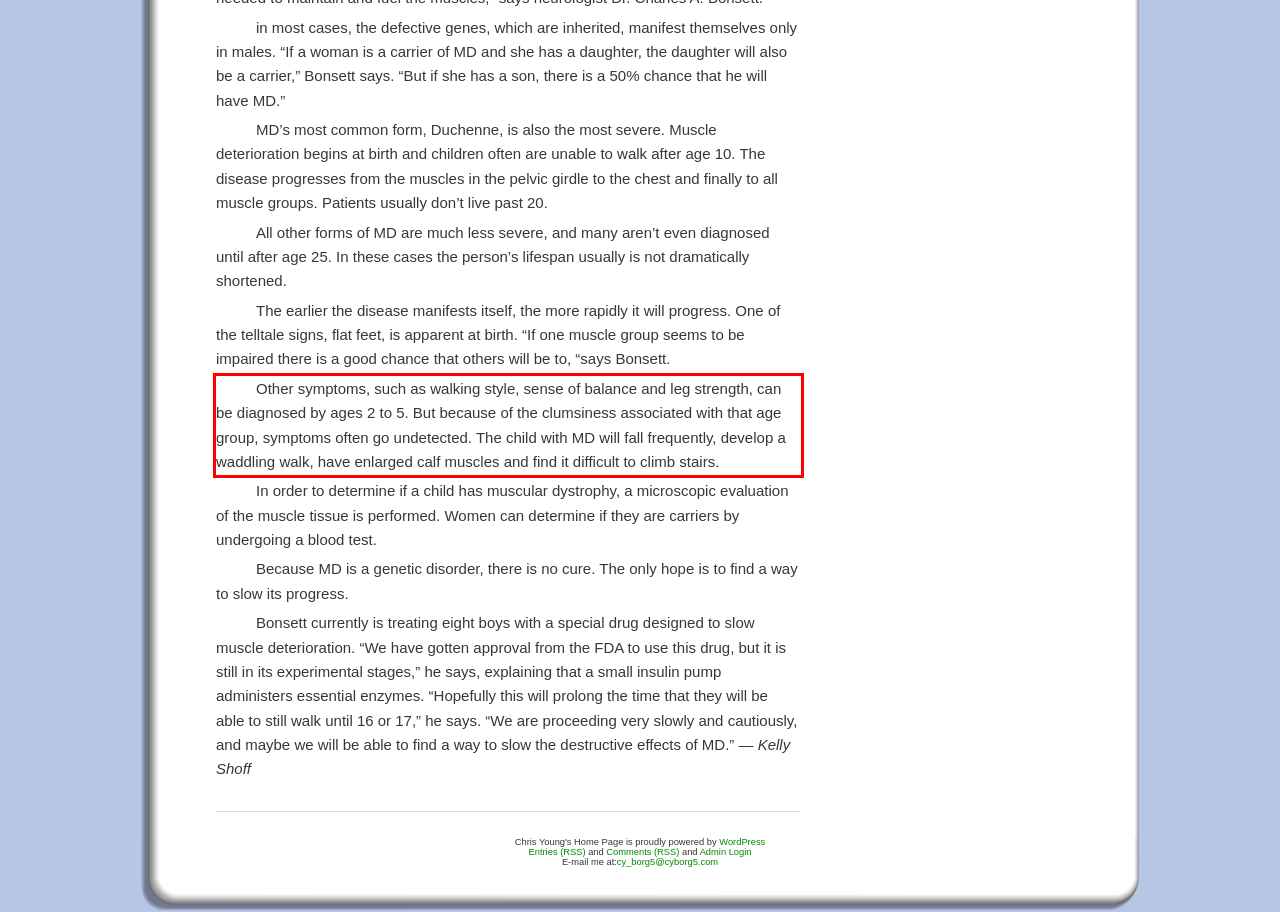Examine the webpage screenshot, find the red bounding box, and extract the text content within this marked area.

Other symptoms, such as walking style, sense of balance and leg strength, can be diagnosed by ages 2 to 5. But because of the clumsiness associated with that age group, symptoms often go undetected. The child with MD will fall frequently, develop a waddling walk, have enlarged calf muscles and find it difficult to climb stairs.